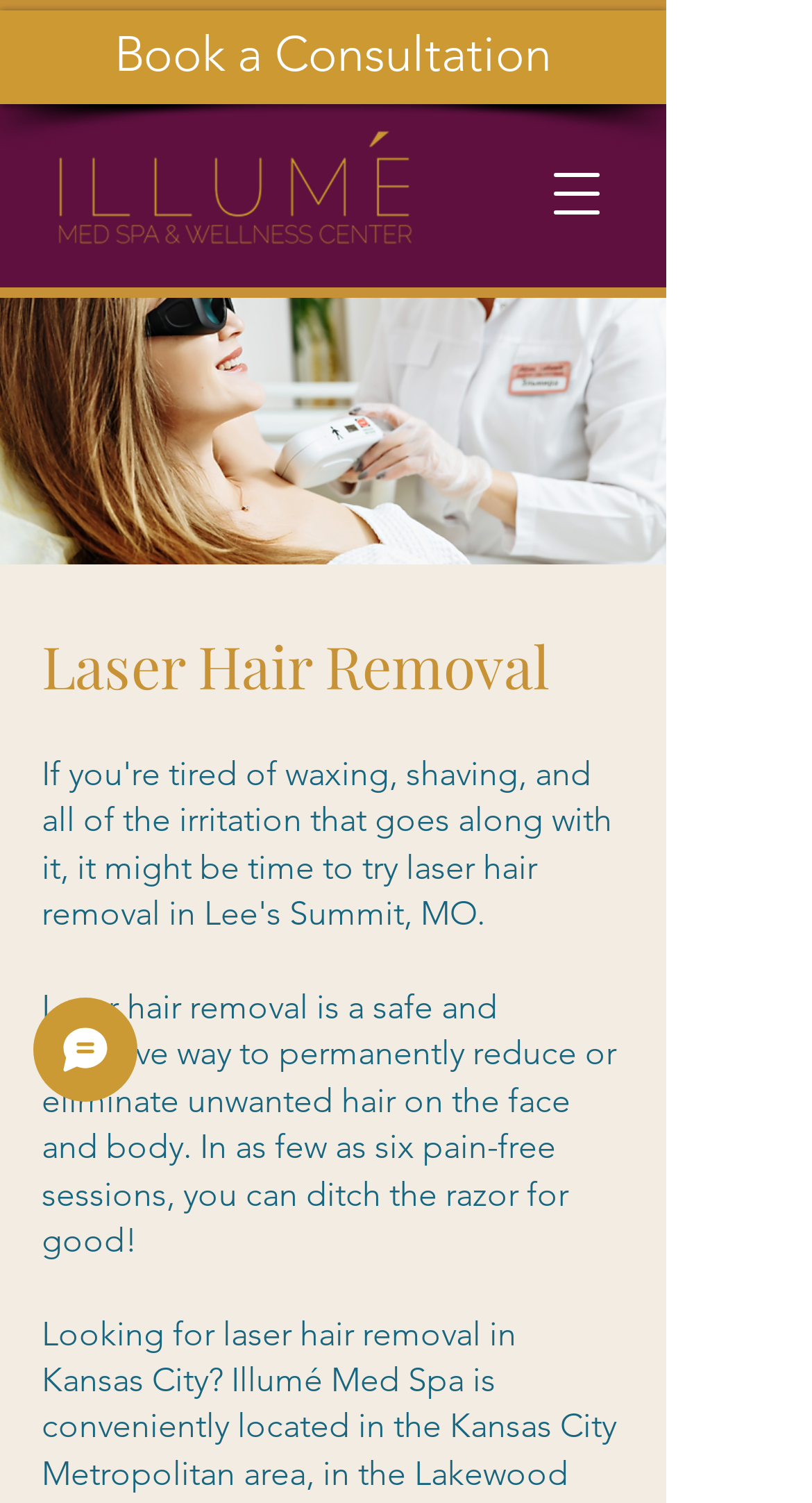Give the bounding box coordinates for the element described as: "parent_node: Website name="url"".

None